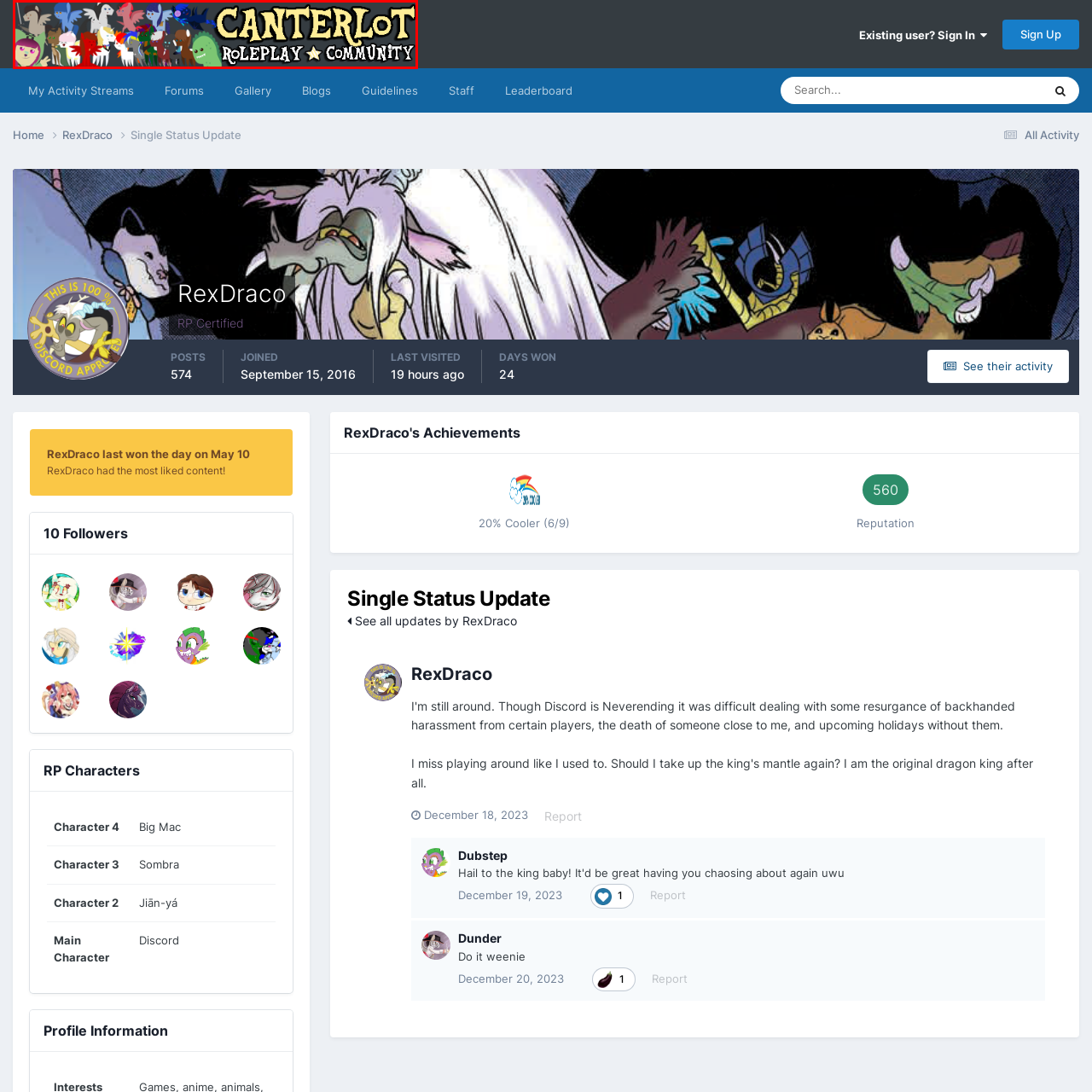What type of creatures are featured in the banner?
Please look at the image marked with a red bounding box and provide a one-word or short-phrase answer based on what you see.

Mythical creatures